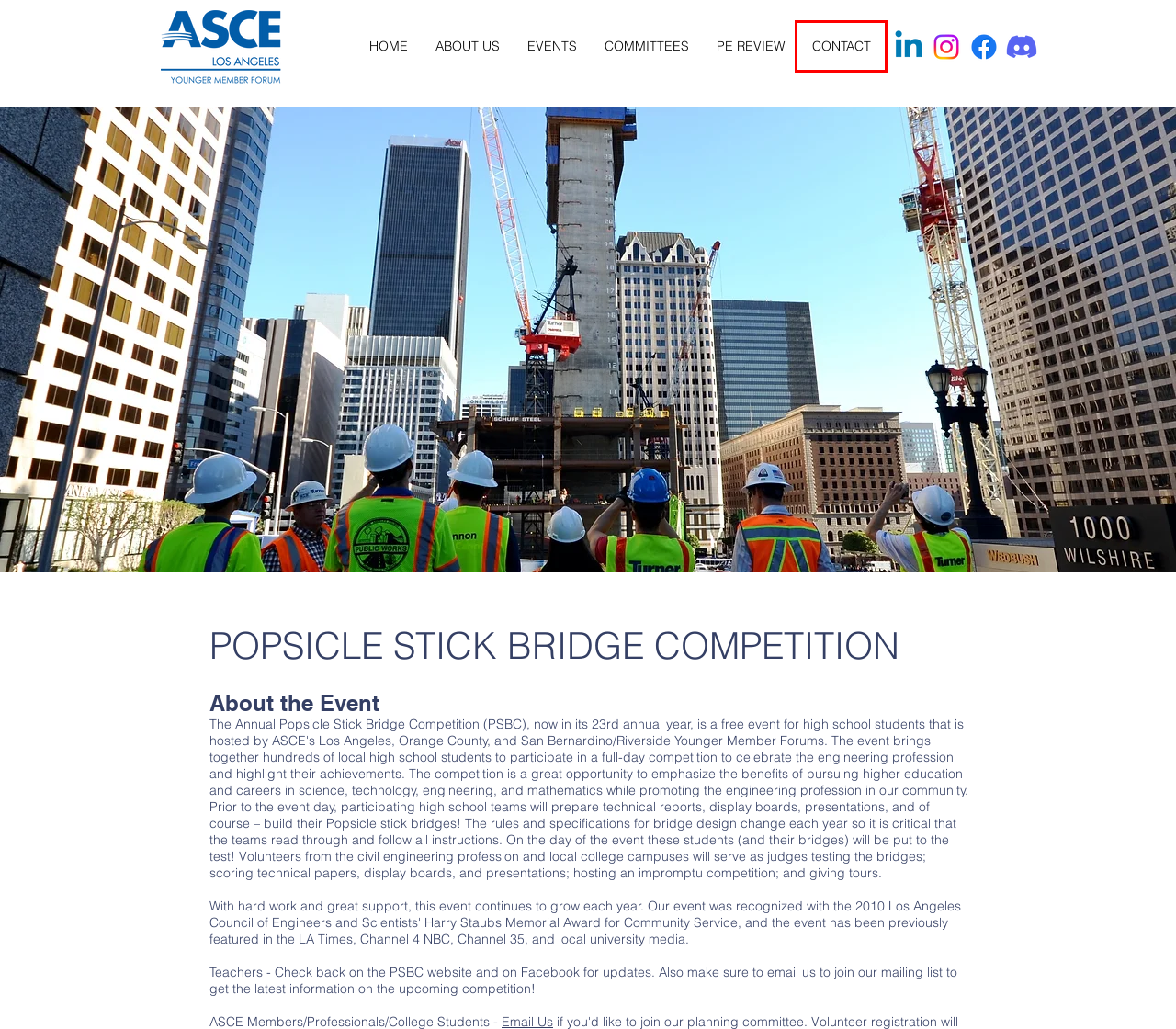You are given a screenshot of a webpage with a red bounding box around an element. Choose the most fitting webpage description for the page that appears after clicking the element within the red bounding box. Here are the candidates:
A. EVENTS | ASCE LA YMF
B. ABOUT US | ASCE Los Angeles Younger Members - LA YMF
C. Popsicle Stick Bridge Competition 2017 Tickets, Sat, Feb 25, 2017 at 7:30 AM | Eventbrite
D. ASCE LA YMF
E. PE REVIEW | ASCE LA YMF
F. COMMITTEES | ASCE LA YMF
G. CONTACT | ASCE LA YMF
H. Popsicle Stick Bridge Competition 2017 Volunteers Tickets, Sat, Feb 25, 2017 at 6:00 AM | Eventbrite

G